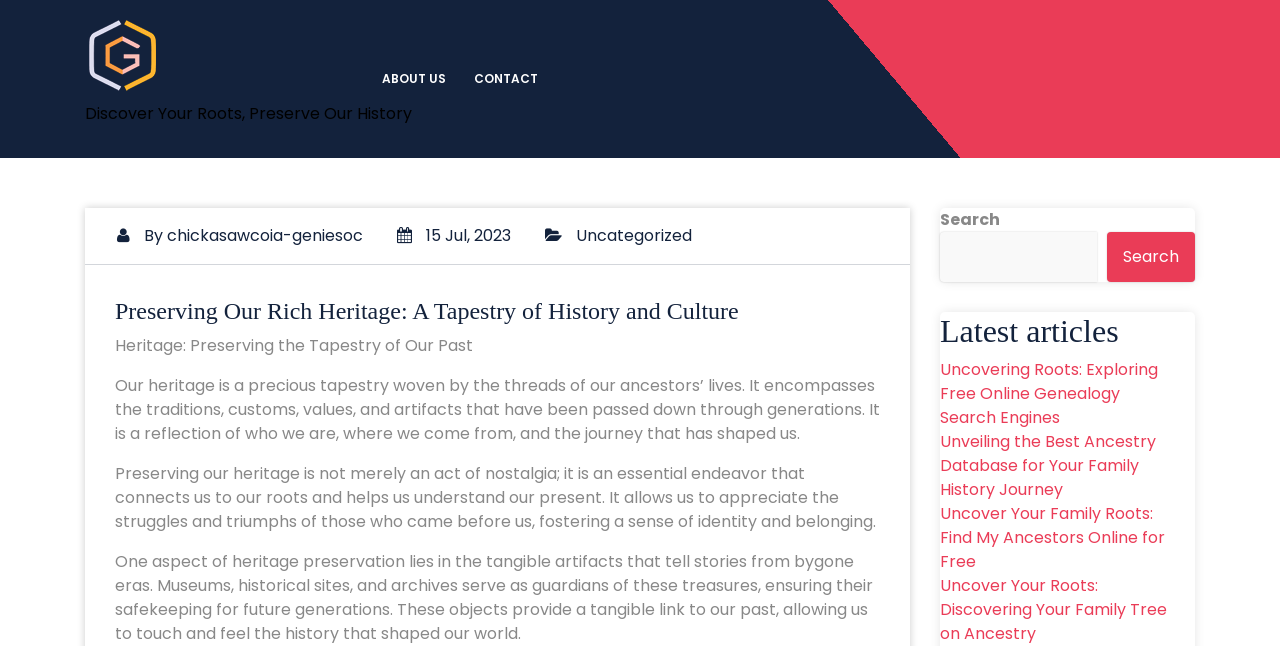Please specify the bounding box coordinates of the clickable section necessary to execute the following command: "Visit the CONTACT page".

[0.361, 0.09, 0.43, 0.155]